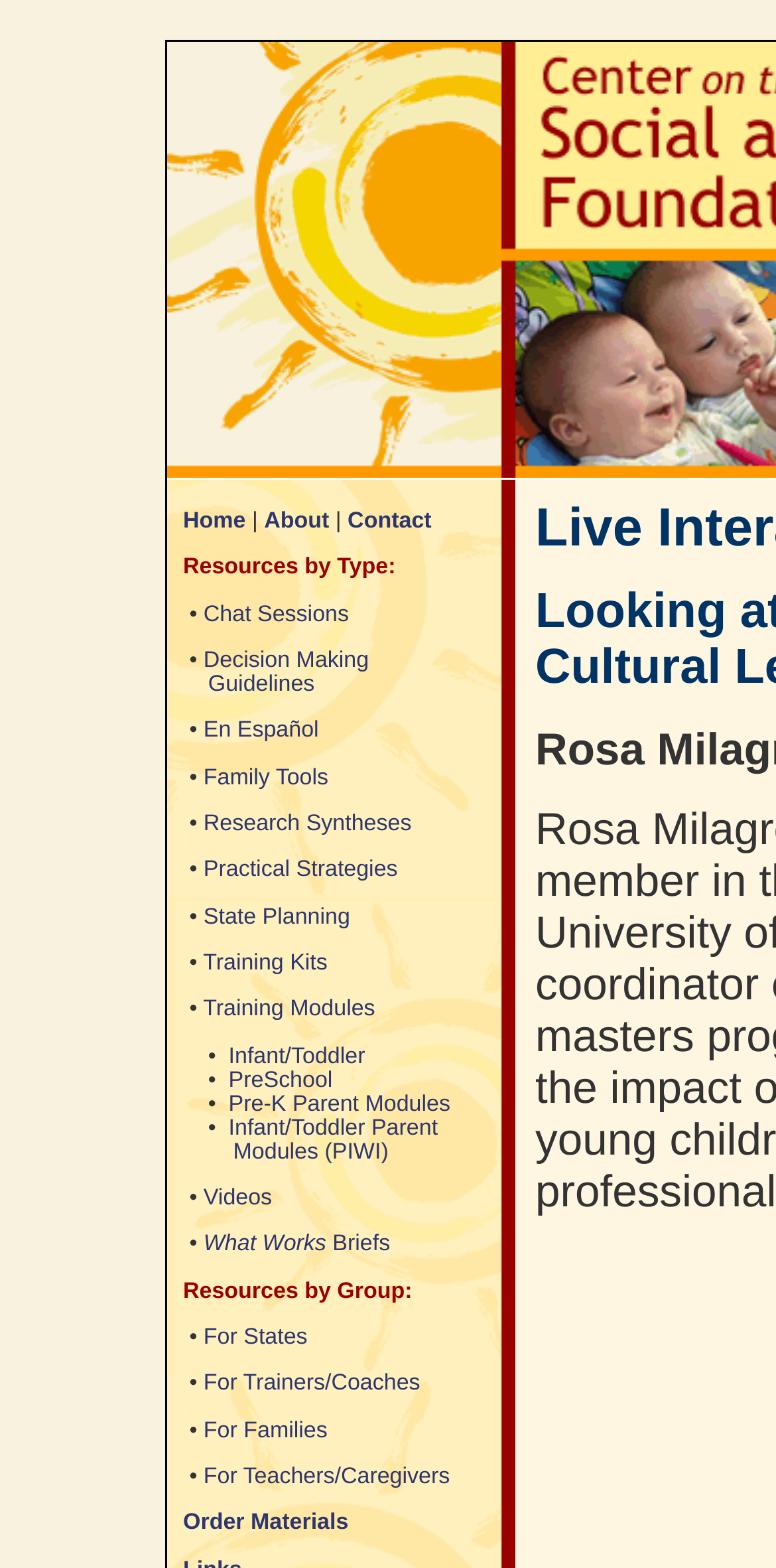Find the bounding box coordinates for the area that must be clicked to perform this action: "view chat sessions".

[0.262, 0.384, 0.45, 0.399]